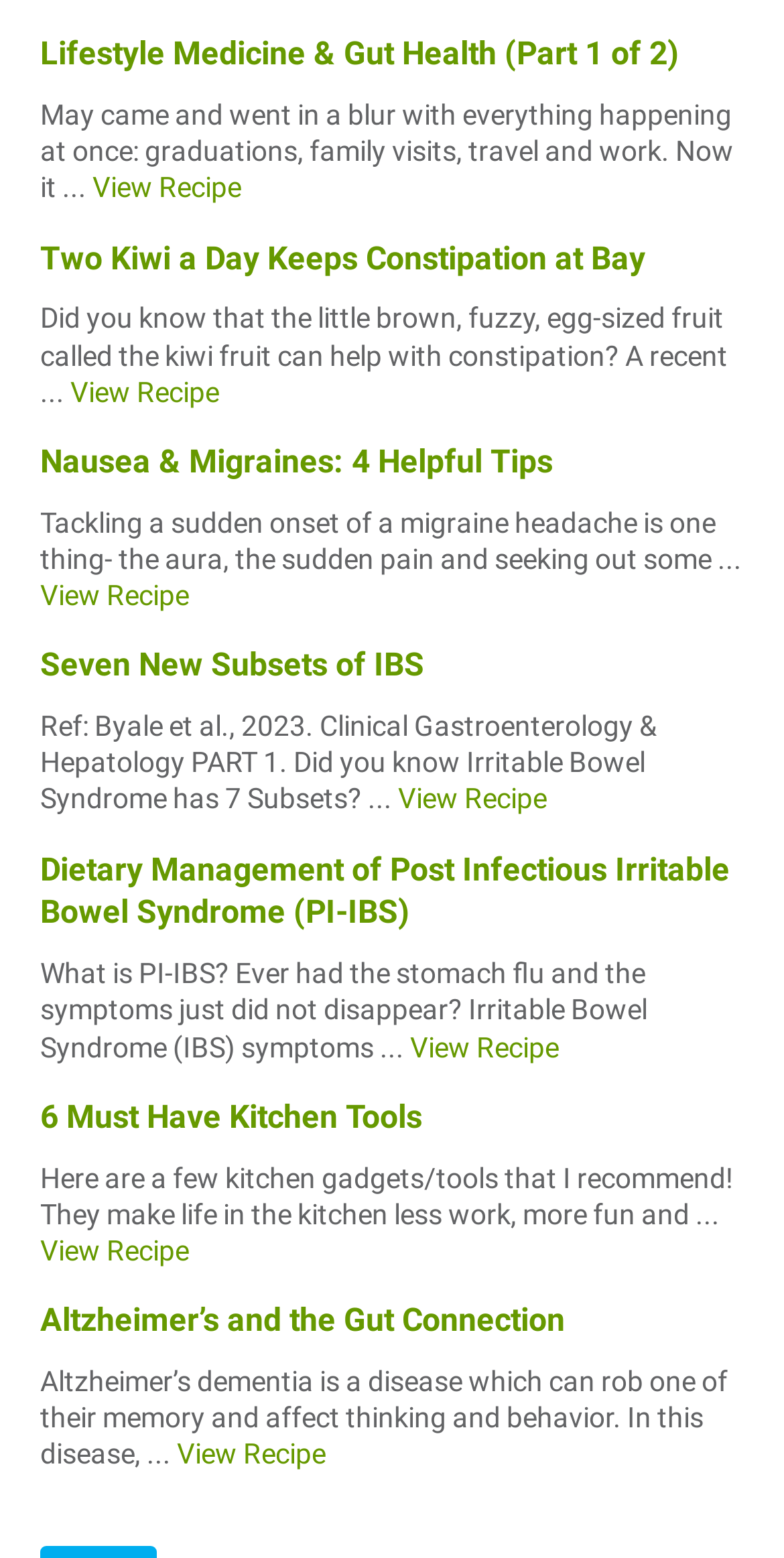Locate the bounding box coordinates of the element you need to click to accomplish the task described by this instruction: "Read the article about Two Kiwi a Day Keeps Constipation at Bay".

[0.051, 0.153, 0.823, 0.178]